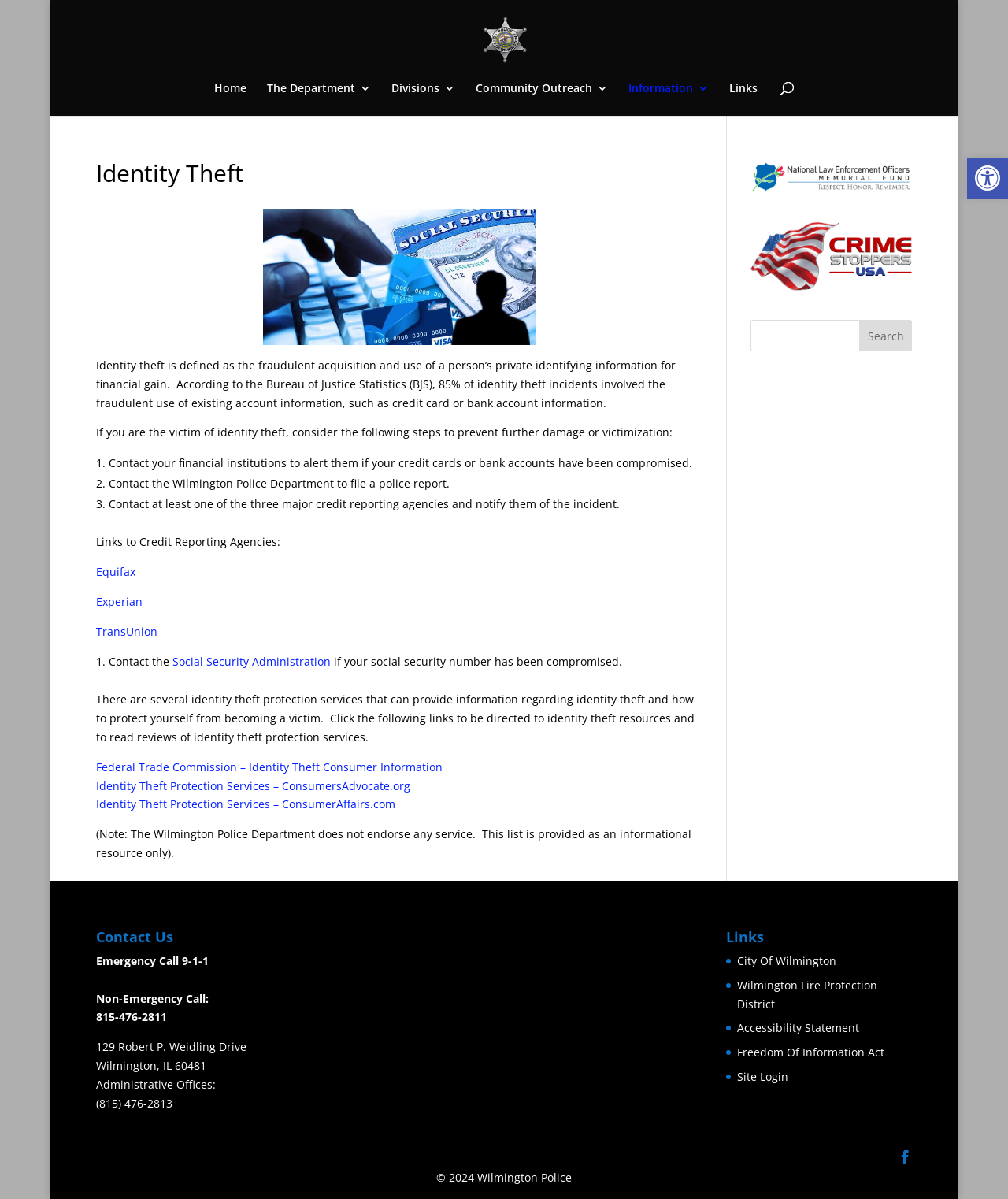Please specify the bounding box coordinates of the region to click in order to perform the following instruction: "Click on Smoke & Mirrors Magic Theater link".

None